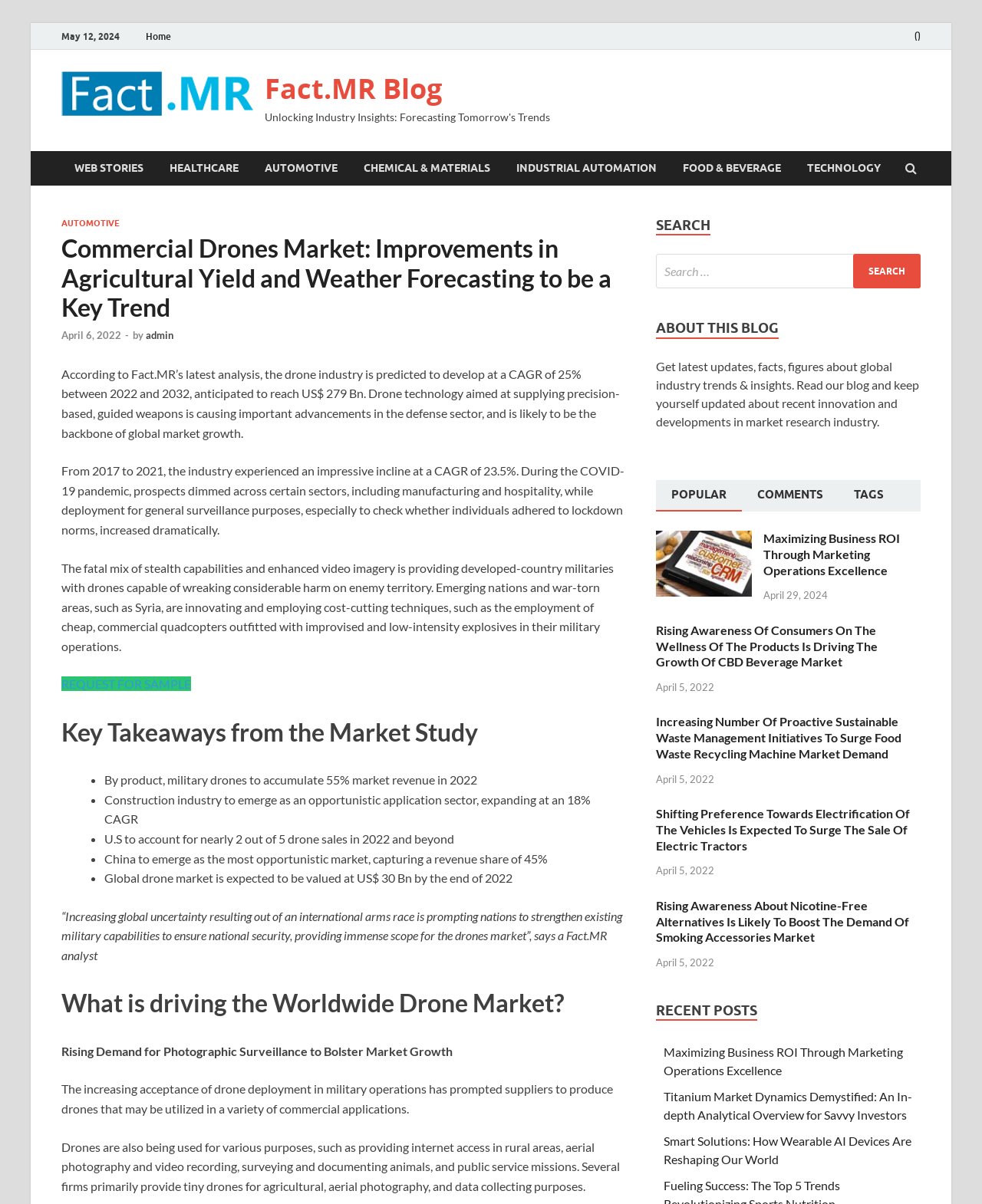Please identify the coordinates of the bounding box for the clickable region that will accomplish this instruction: "request a sample".

[0.062, 0.562, 0.195, 0.574]